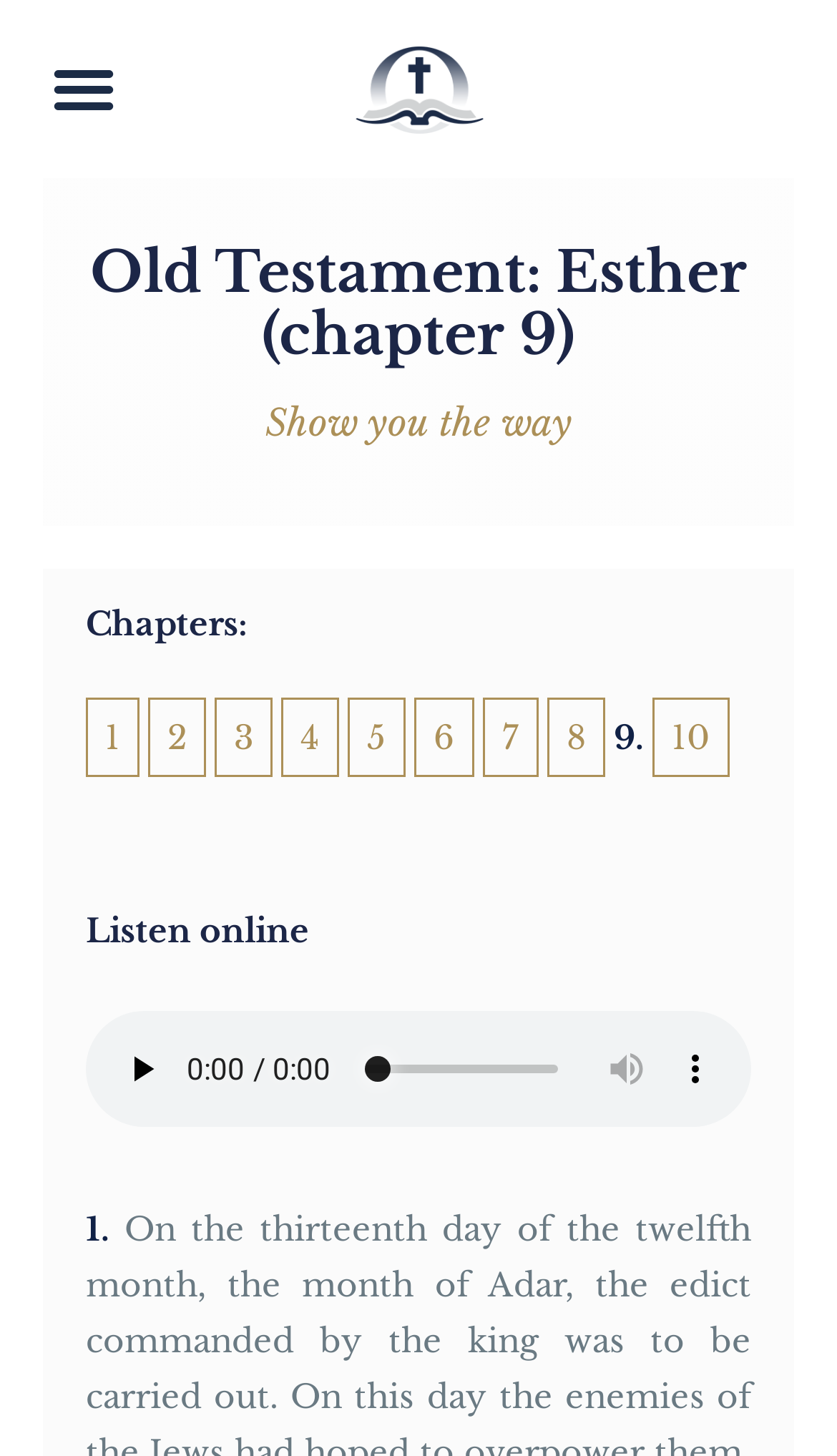Please indicate the bounding box coordinates for the clickable area to complete the following task: "Mute the audio". The coordinates should be specified as four float numbers between 0 and 1, i.e., [left, top, right, bottom].

[0.708, 0.711, 0.79, 0.758]